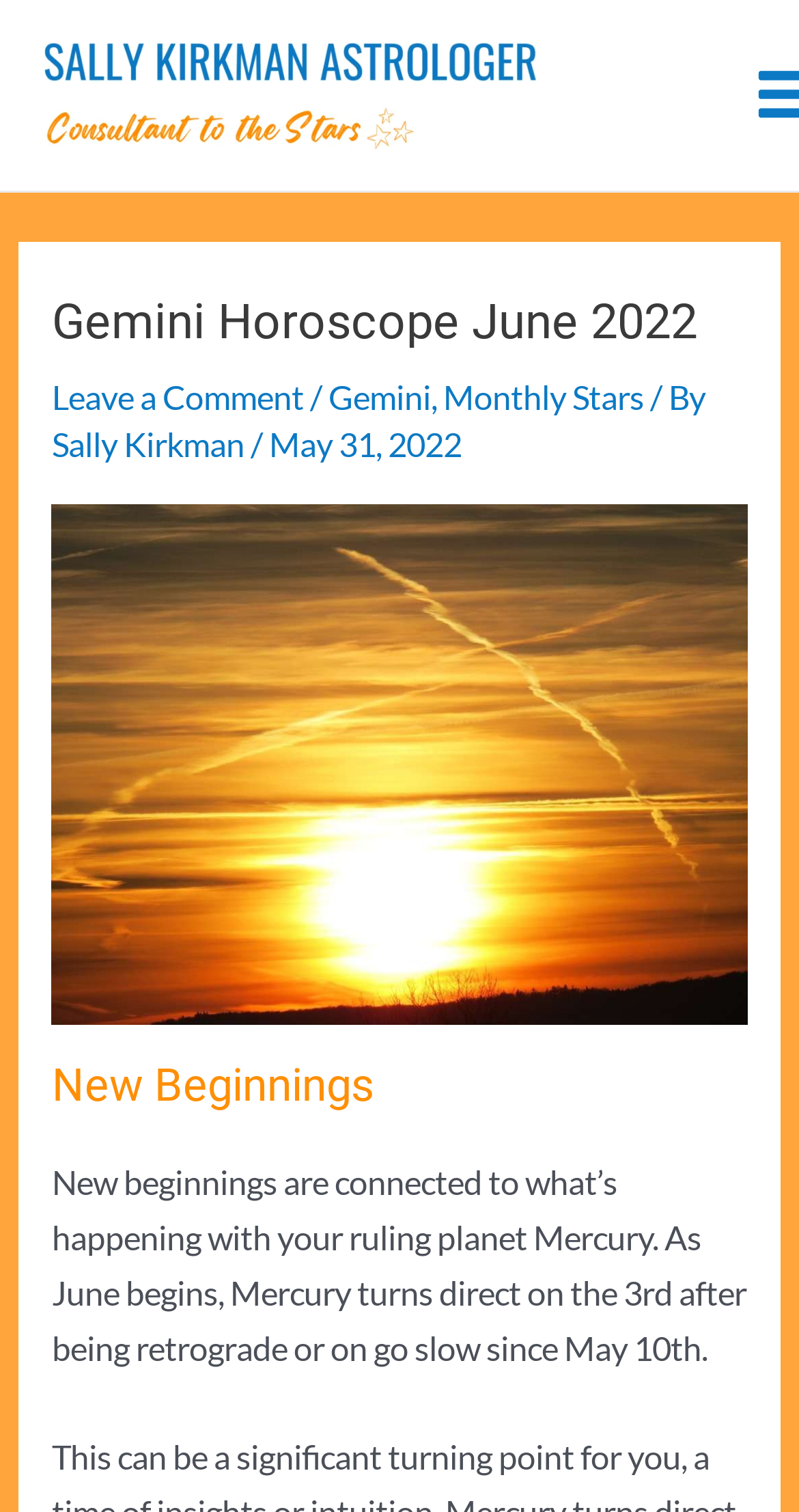What is the date of the Gemini Horoscope? Using the information from the screenshot, answer with a single word or phrase.

May 31, 2022